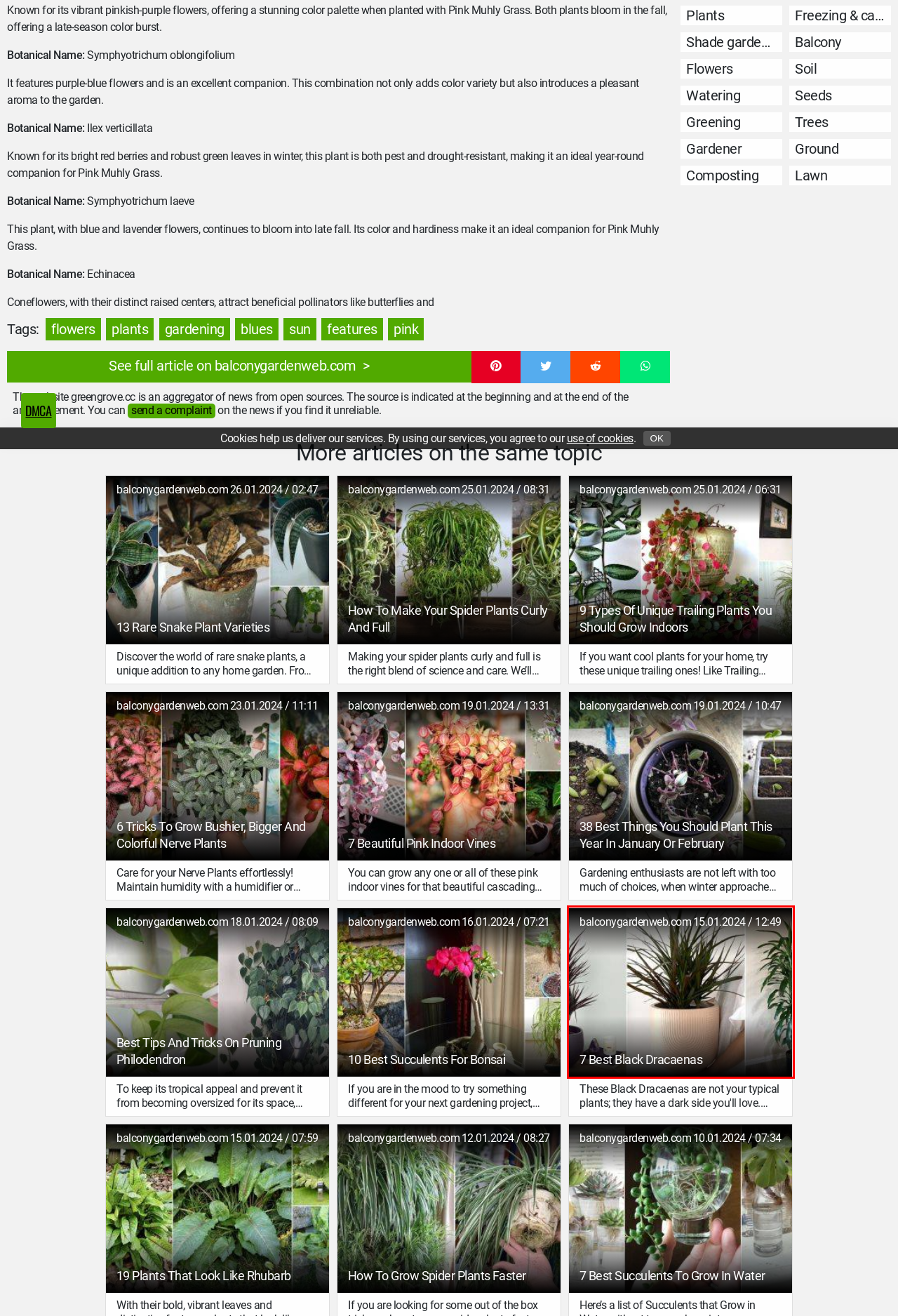Using the screenshot of a webpage with a red bounding box, pick the webpage description that most accurately represents the new webpage after the element inside the red box is clicked. Here are the candidates:
A. 7 Beautiful Pink Indoor Vines - Balconygardenweb.com
B. SUN - Tips & Tricks on DIY Garden
C. How to Make Your Spider Plants Curly and Full - Balconygardenweb.com
D. 7 Best Black Dracaenas - Balconygardenweb.com
E. 10 Best Succulents for Bonsai - Balconygardenweb.com
F. How to Grow Spider Plants Faster - Balconygardenweb.com
G. Last news about flowers
H. Blues - Tips & Tricks on DIY Garden

D